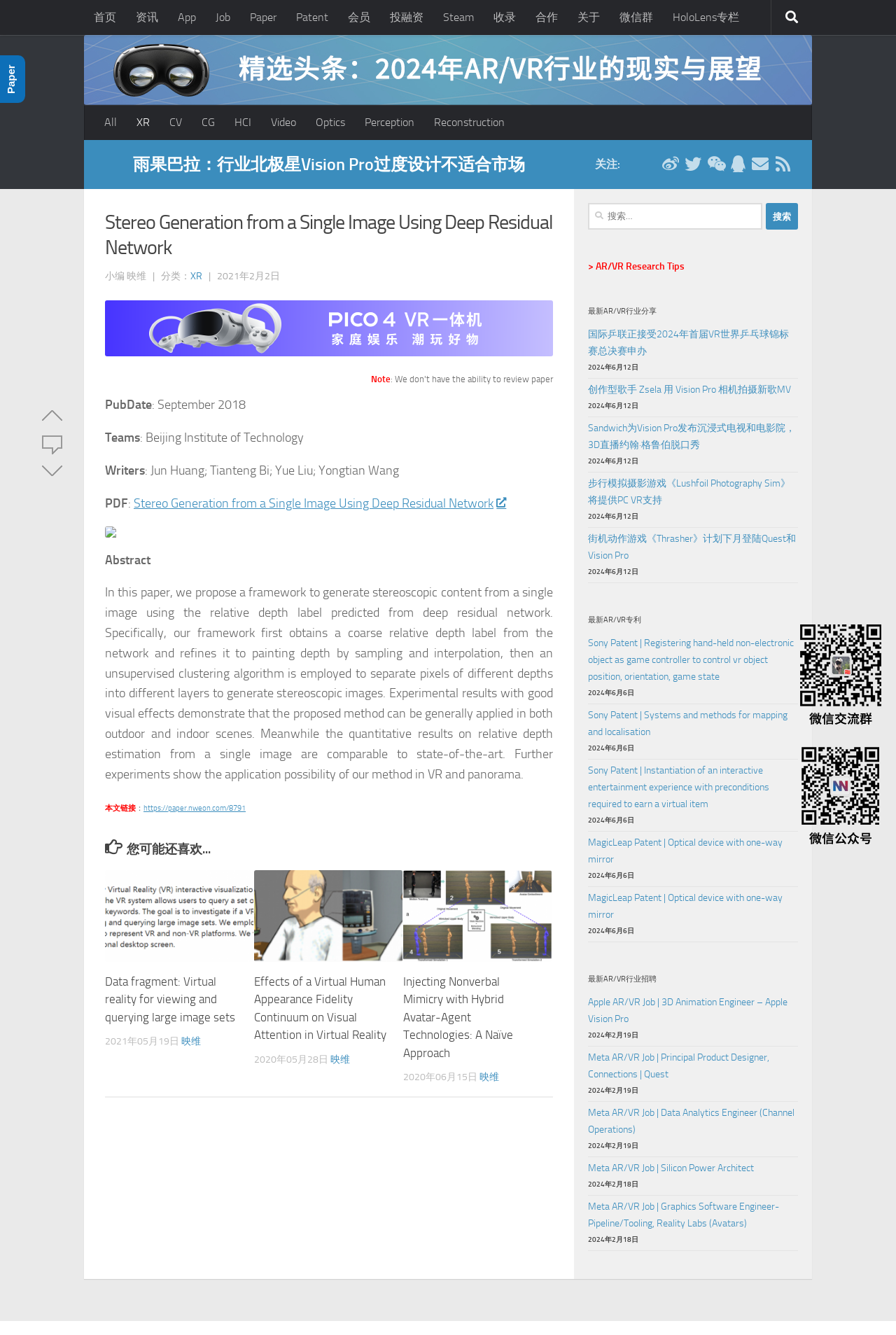Determine the bounding box coordinates of the area to click in order to meet this instruction: "follow the weibo account".

[0.739, 0.116, 0.758, 0.129]